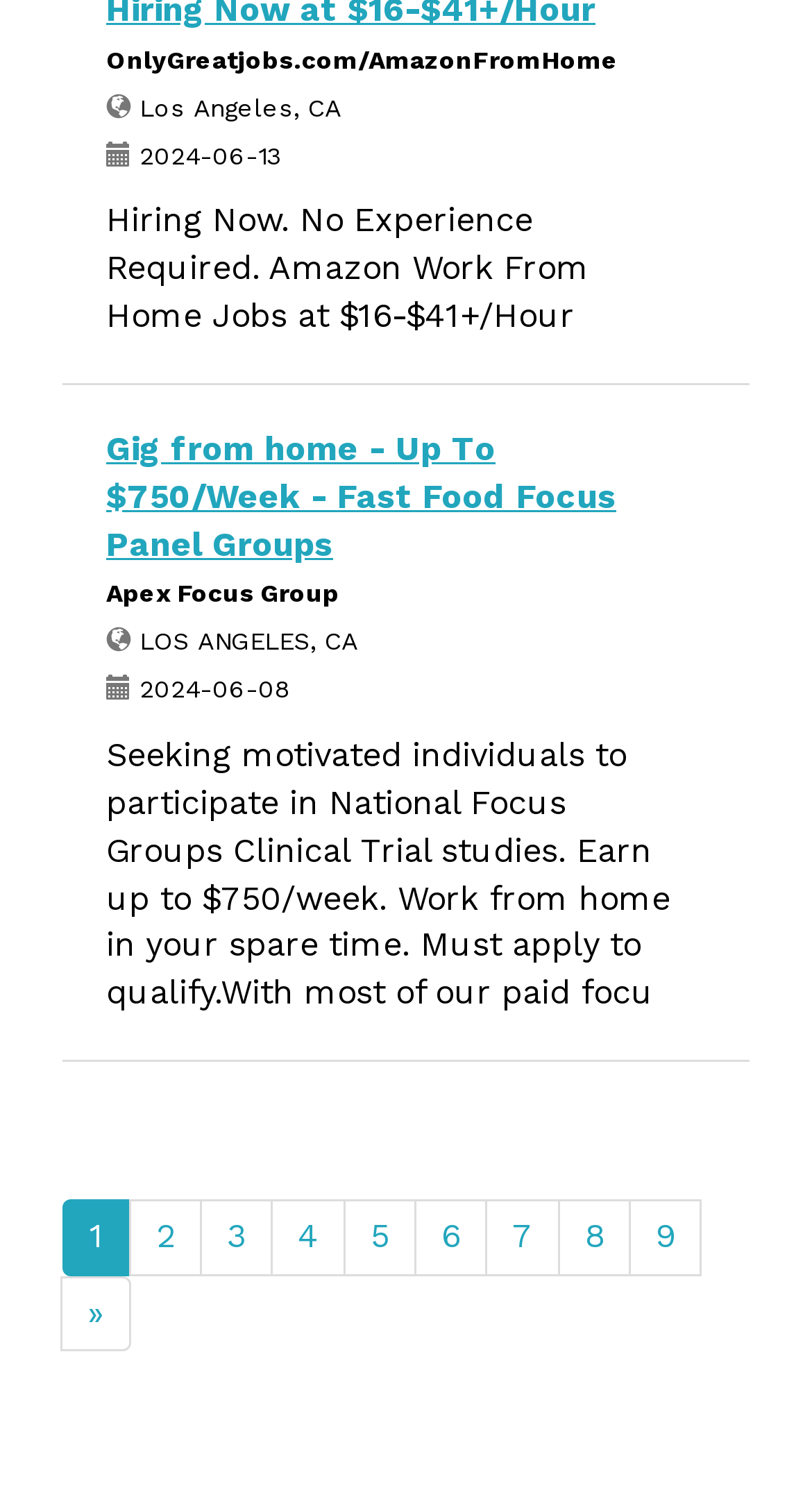What is the purpose of the focus group study?
From the details in the image, provide a complete and detailed answer to the question.

The webpage mentions 'participate in National Focus Groups Clinical Trial studies' as the purpose of the focus group study, indicating that the study is related to clinical trials.